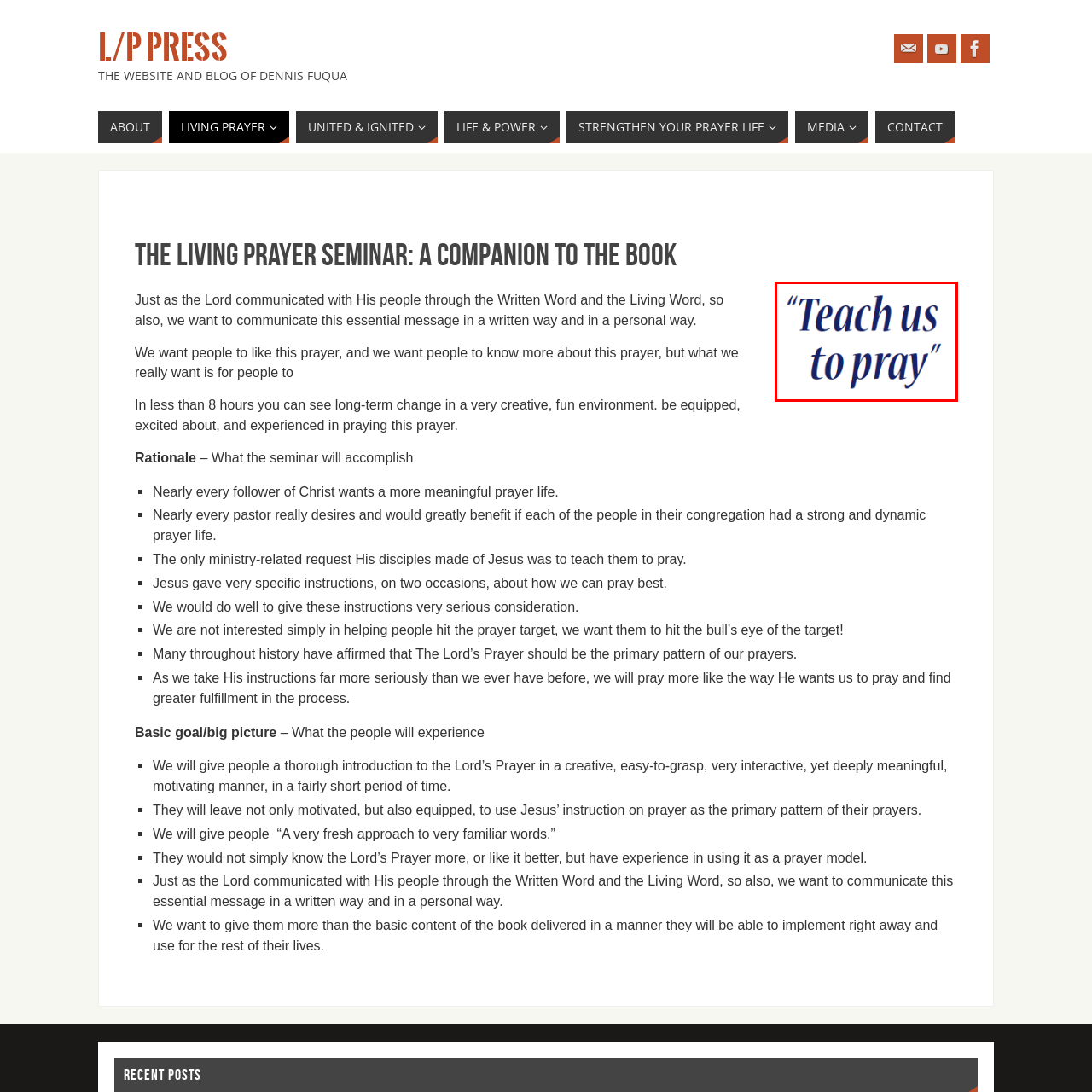What is the main theme of the 'Living Prayer Seminar'?
Focus on the red bounded area in the image and respond to the question with a concise word or phrase.

Prayer